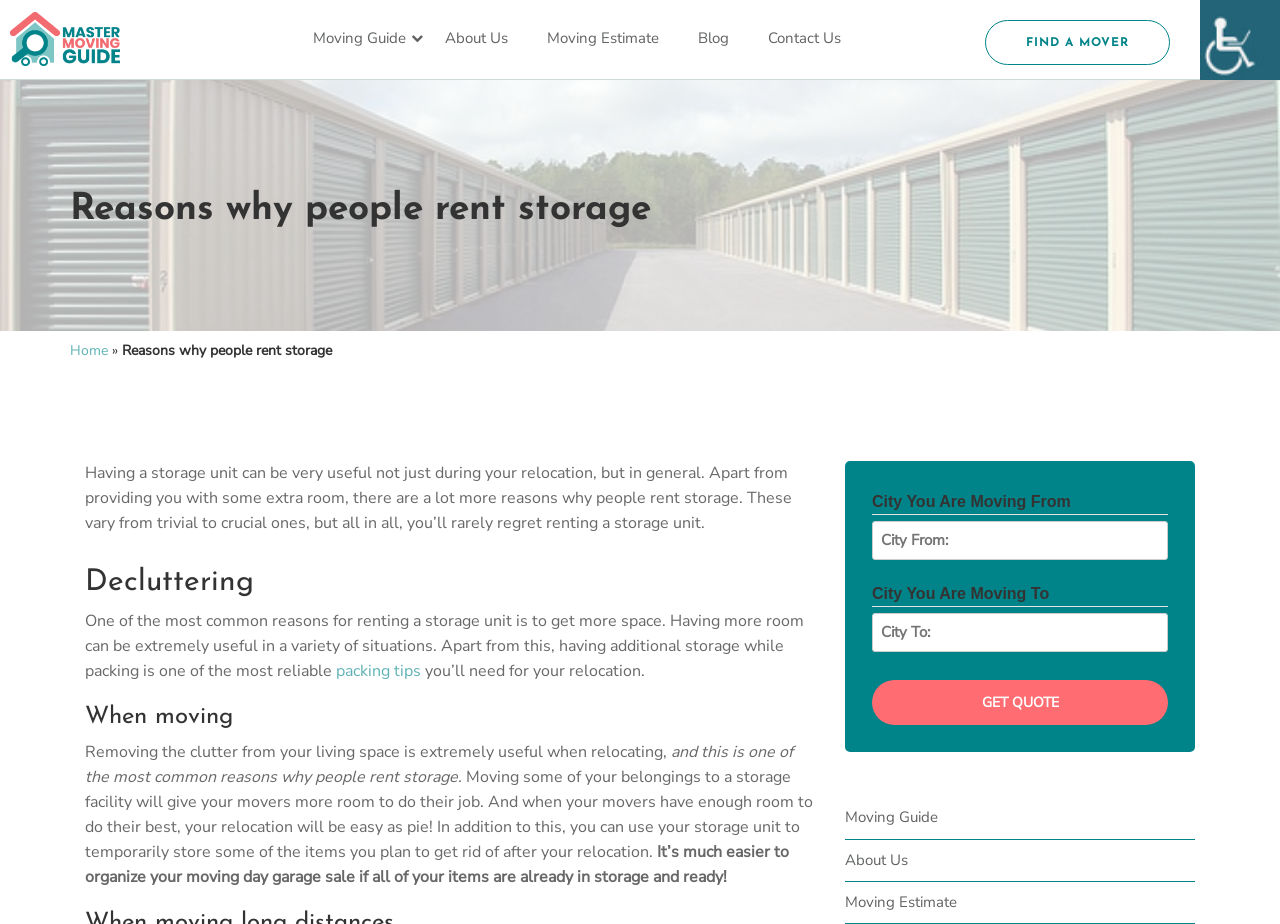Respond to the following query with just one word or a short phrase: 
How many links are there in the top navigation bar?

6